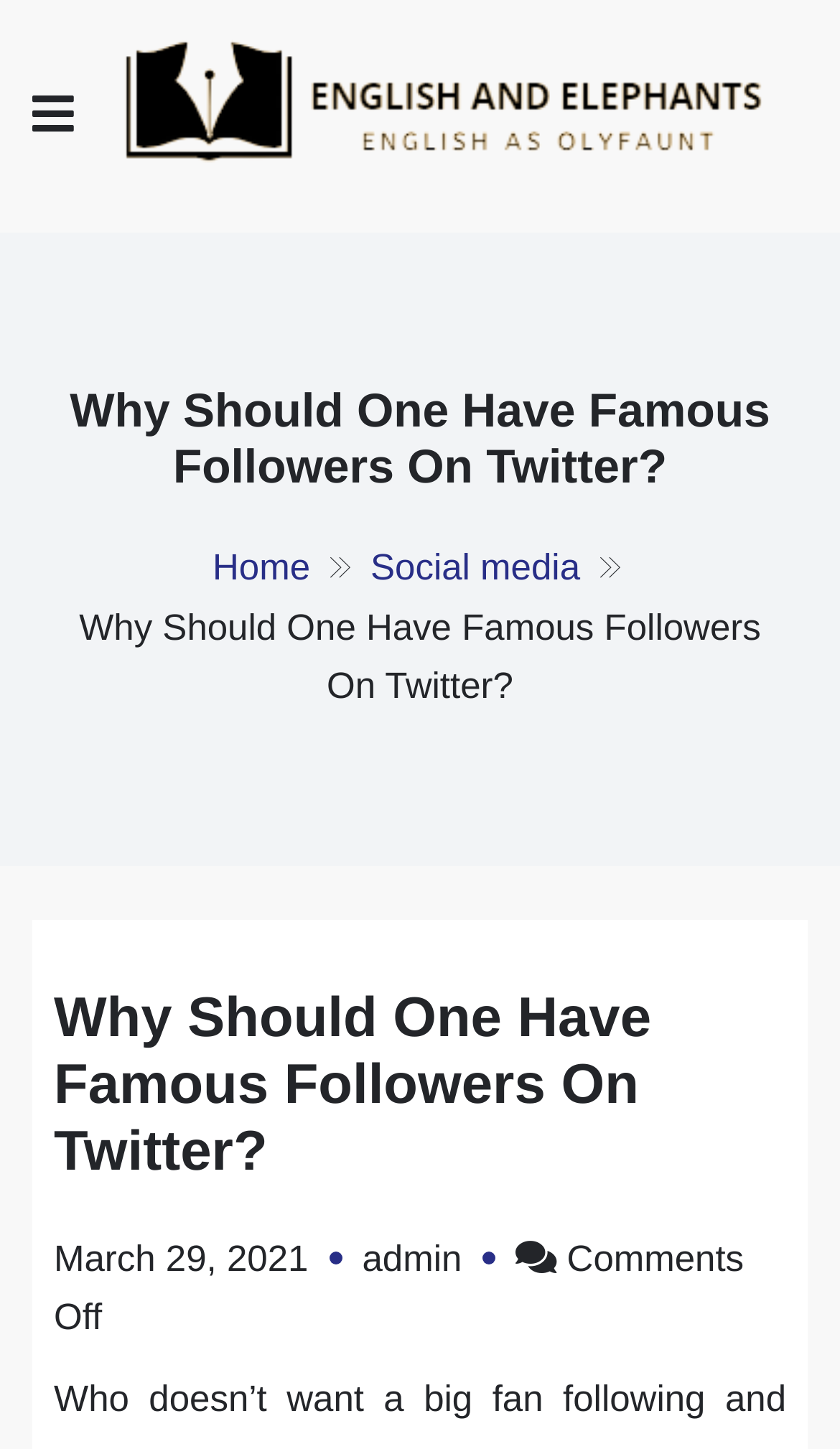Please locate the clickable area by providing the bounding box coordinates to follow this instruction: "Check the post date".

[0.064, 0.854, 0.367, 0.882]